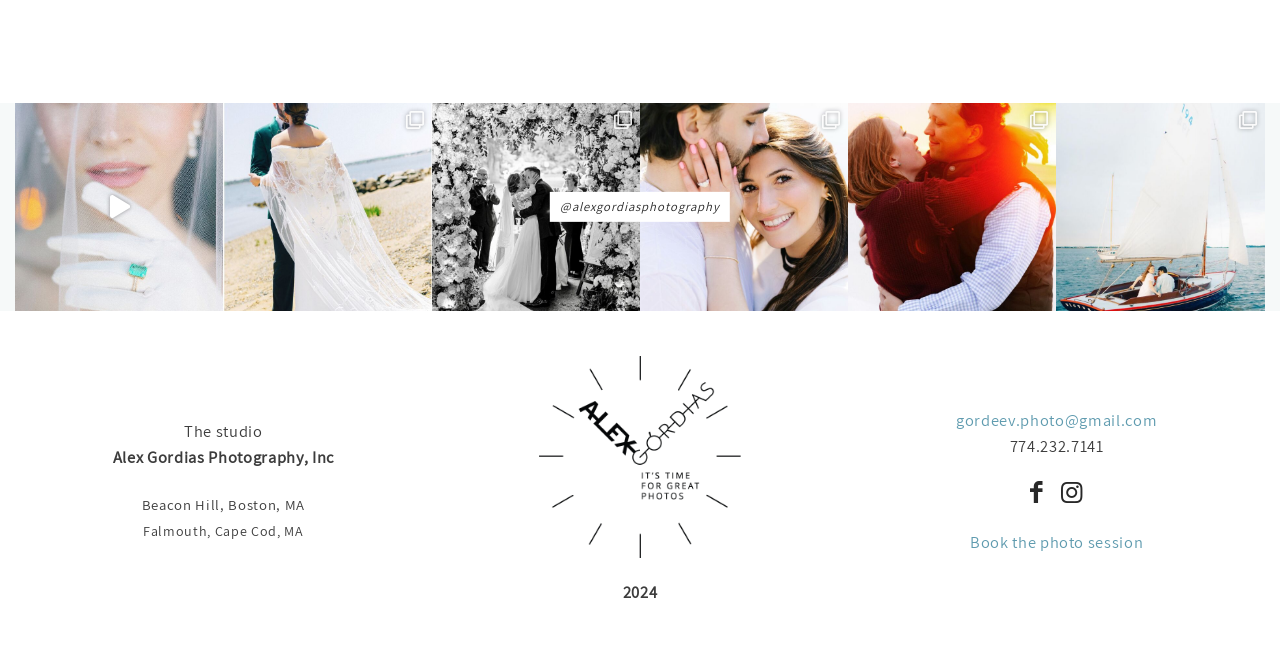What is the phone number of the photographer?
Please craft a detailed and exhaustive response to the question.

The phone number of the photographer can be found in the StaticText element with the text '774.232.7141' at coordinates [0.789, 0.661, 0.862, 0.694]. This suggests that the phone number of the photographer is 774.232.7141.